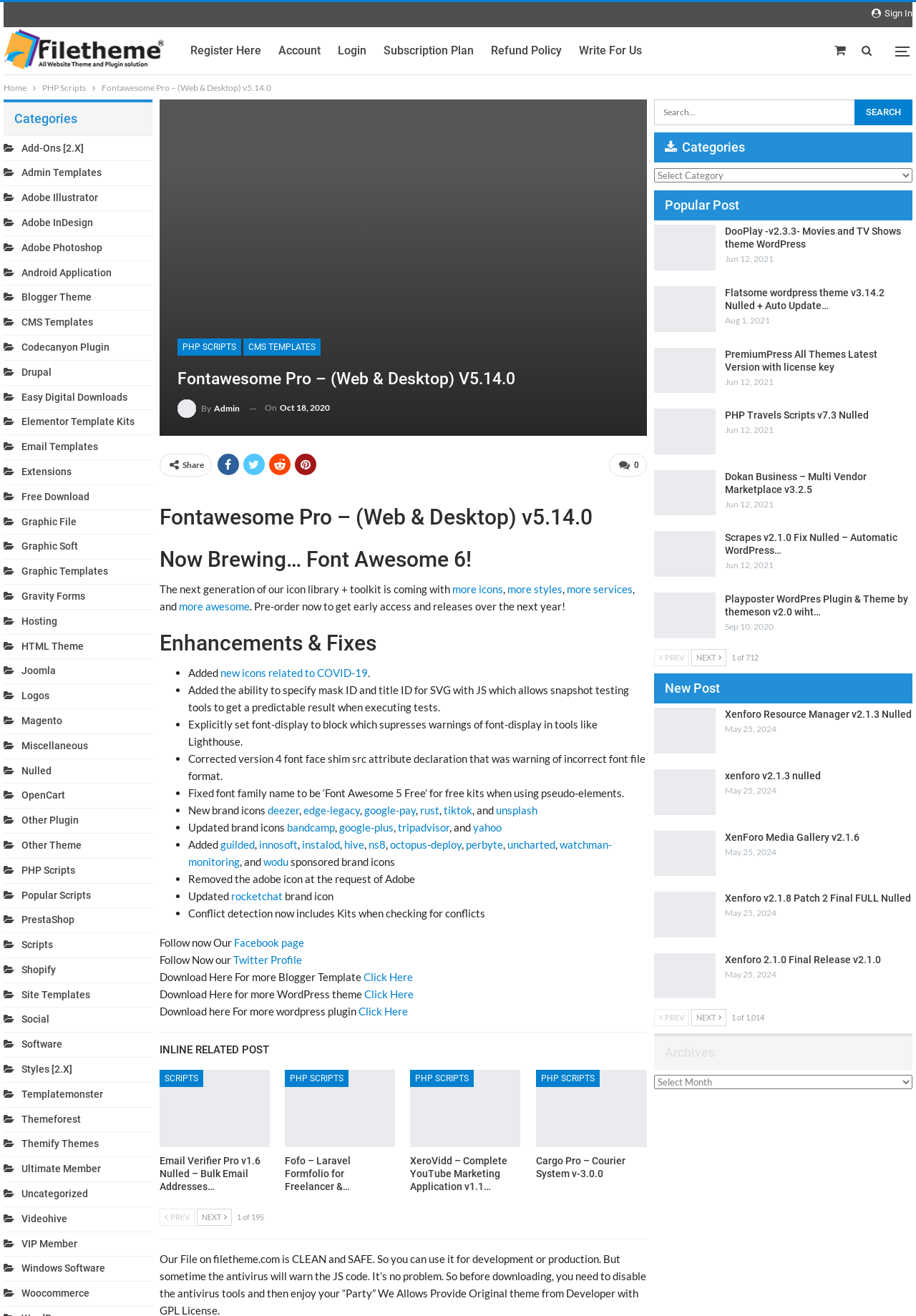Bounding box coordinates should be in the format (top-left x, top-left y, bottom-right x, bottom-right y) and all values should be floating point numbers between 0 and 1. Determine the bounding box coordinate for the UI element described as: Scripts

[0.004, 0.713, 0.058, 0.722]